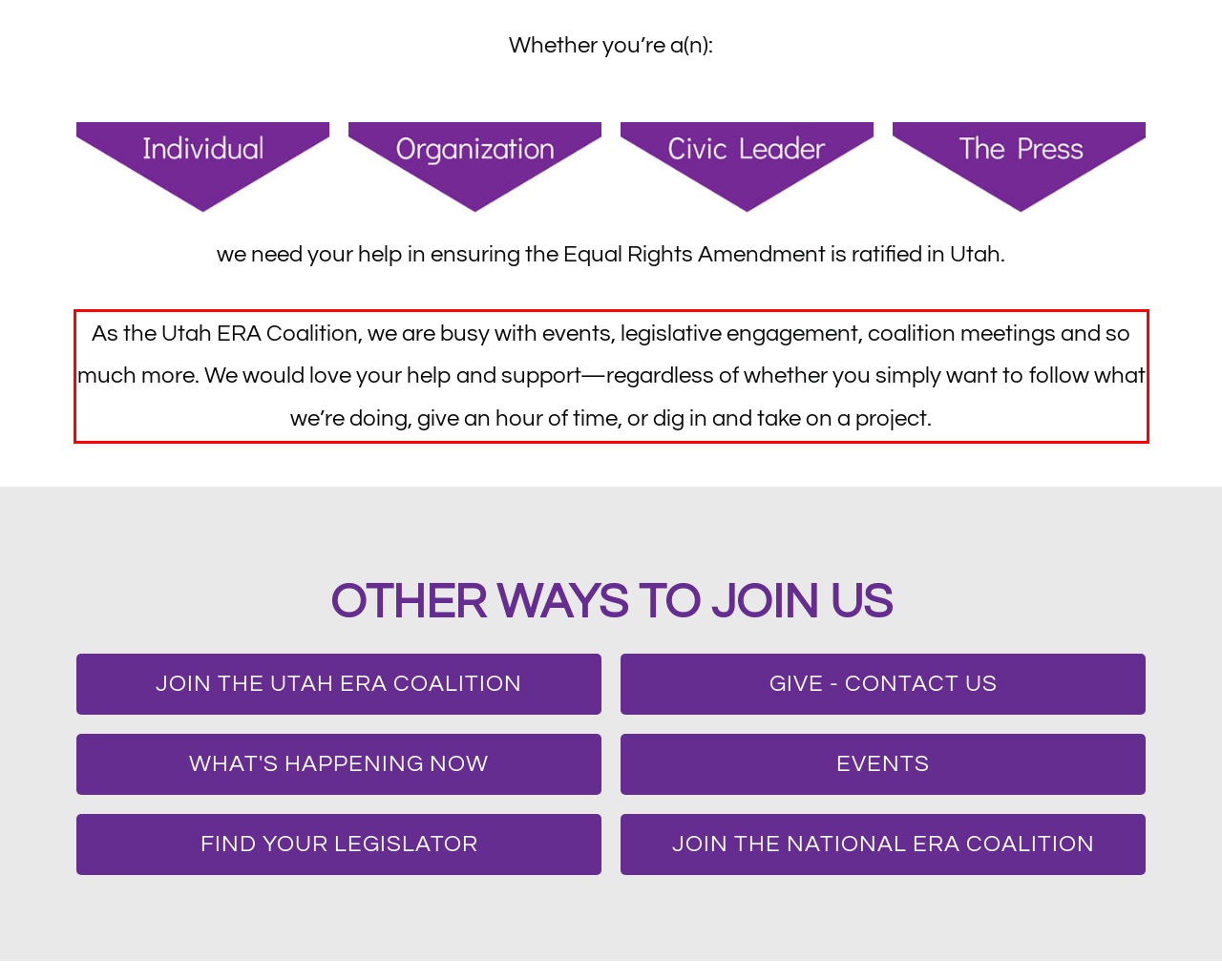Please perform OCR on the text content within the red bounding box that is highlighted in the provided webpage screenshot.

As the Utah ERA Coalition, we are busy with events, legislative engagement, coalition meetings and so much more. We would love your help and support—regardless of whether you simply want to follow what we’re doing, give an hour of time, or dig in and take on a project.